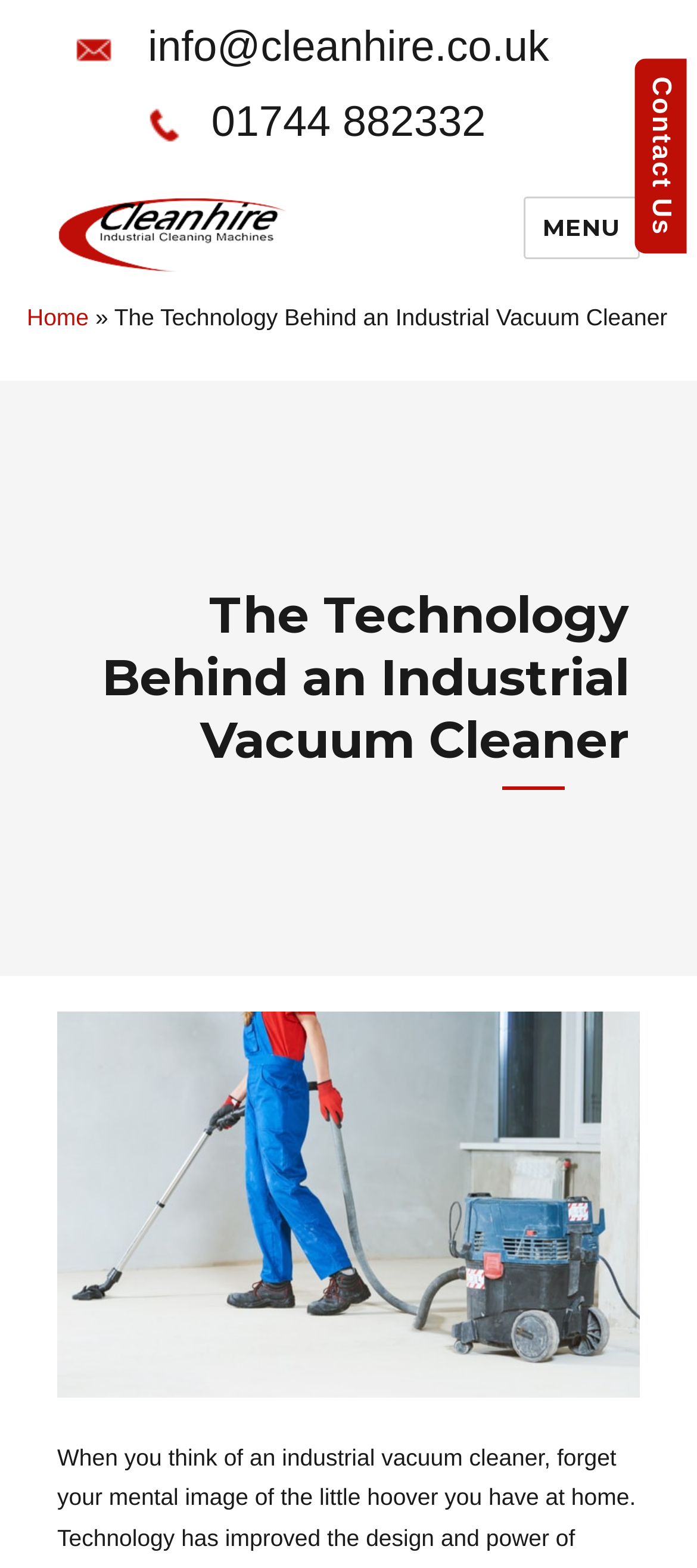Please provide a one-word or phrase answer to the question: 
What is the email address of Cleanhire UK?

info@cleanhire.co.uk